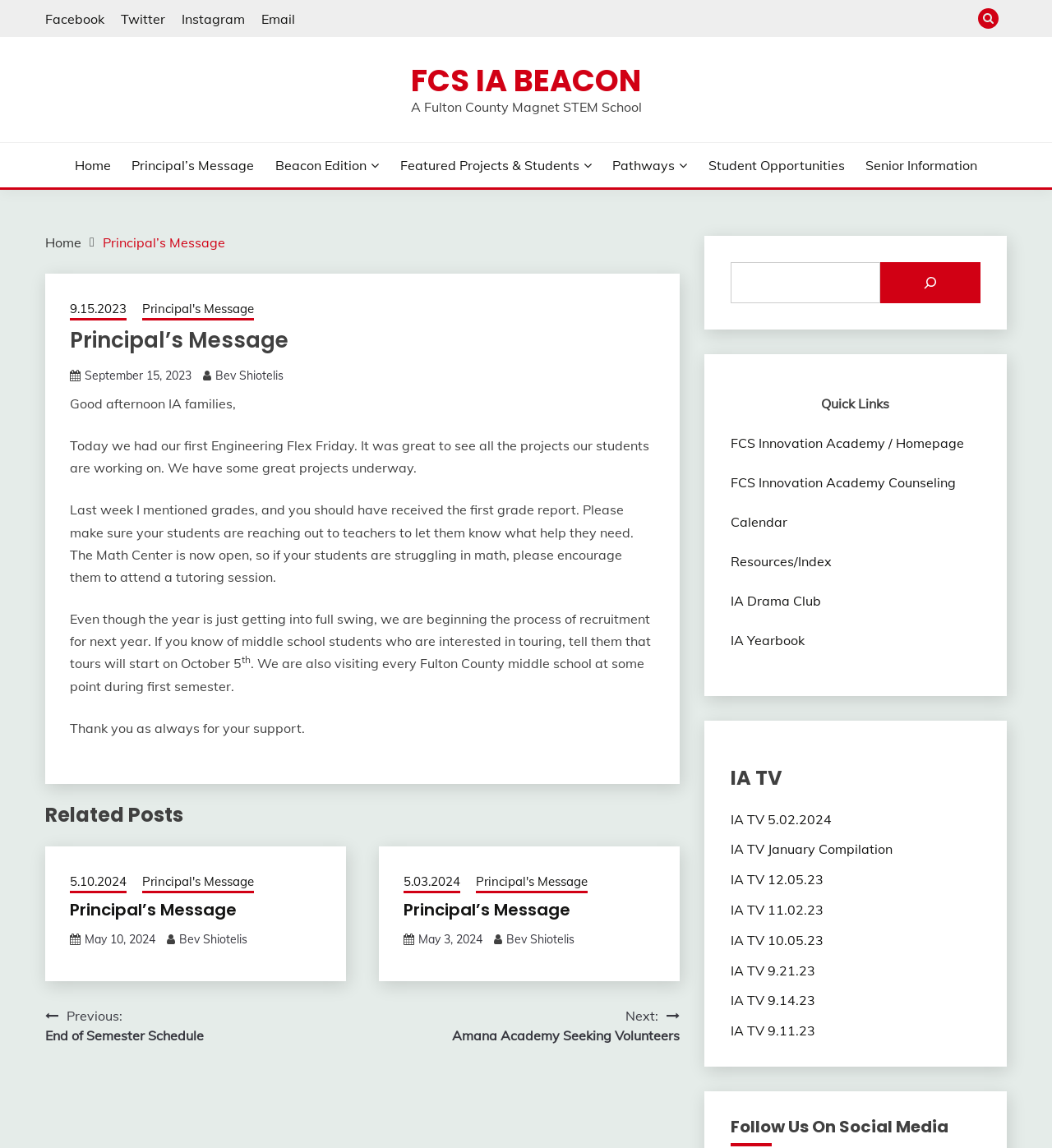Kindly provide the bounding box coordinates of the section you need to click on to fulfill the given instruction: "Follow FCS IA BEACON".

[0.391, 0.052, 0.609, 0.089]